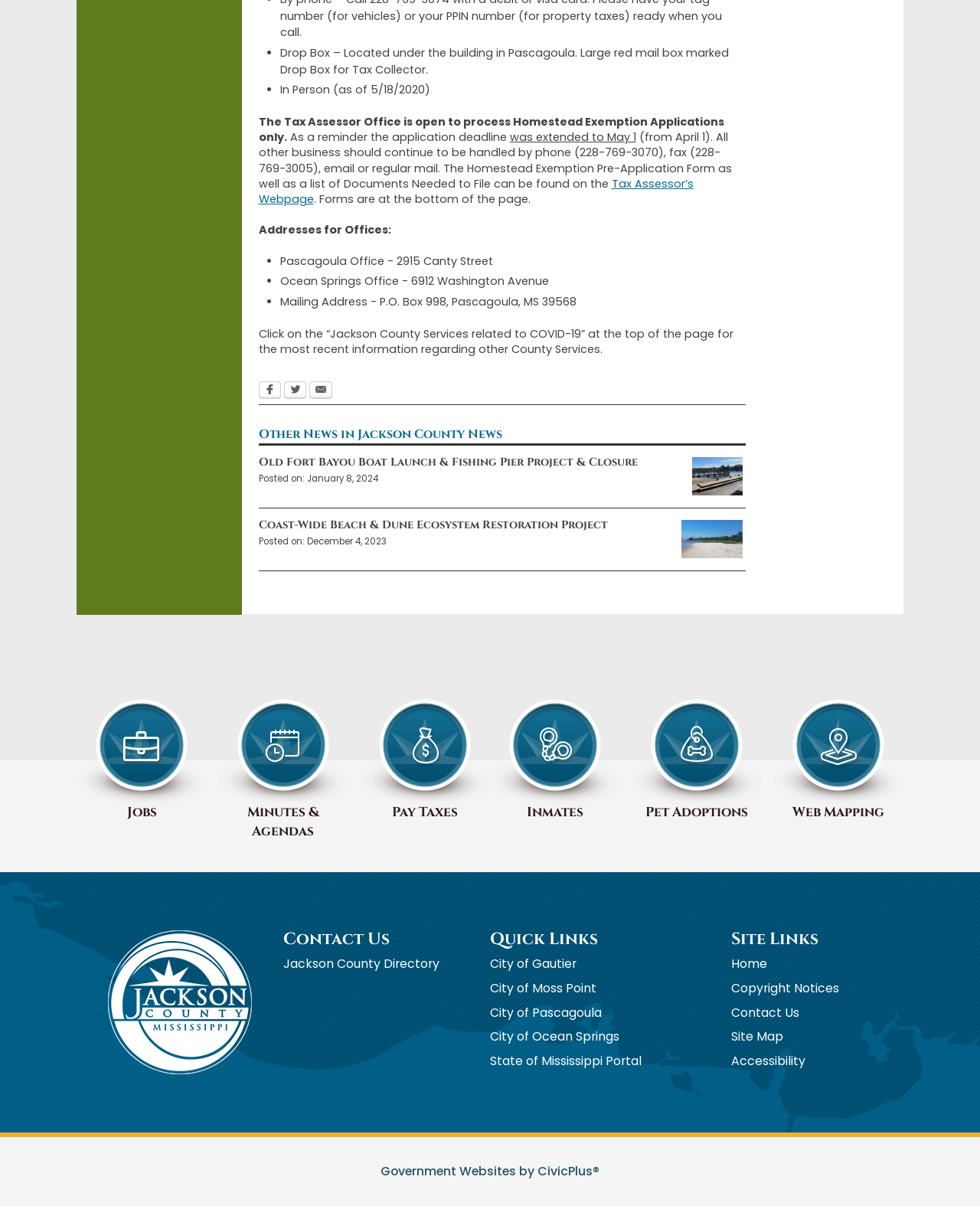How many social media links are available?
Answer the question with as much detail as possible.

I found the social media links by looking at the bottom of the page, where I see links to Facebook, Twitter, and Email. There are three social media links available.